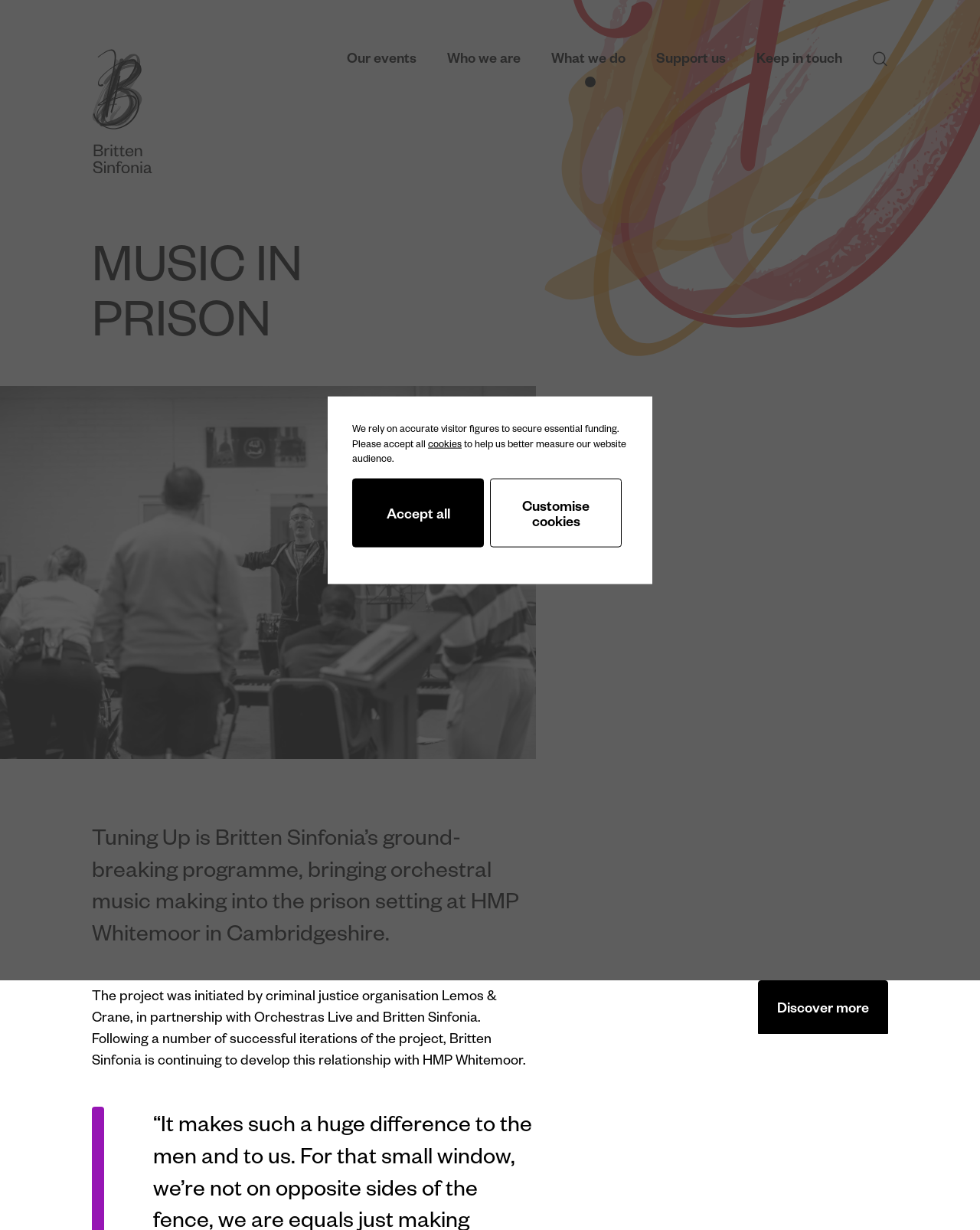Show the bounding box coordinates for the HTML element described as: "Support us".

[0.67, 0.039, 0.741, 0.069]